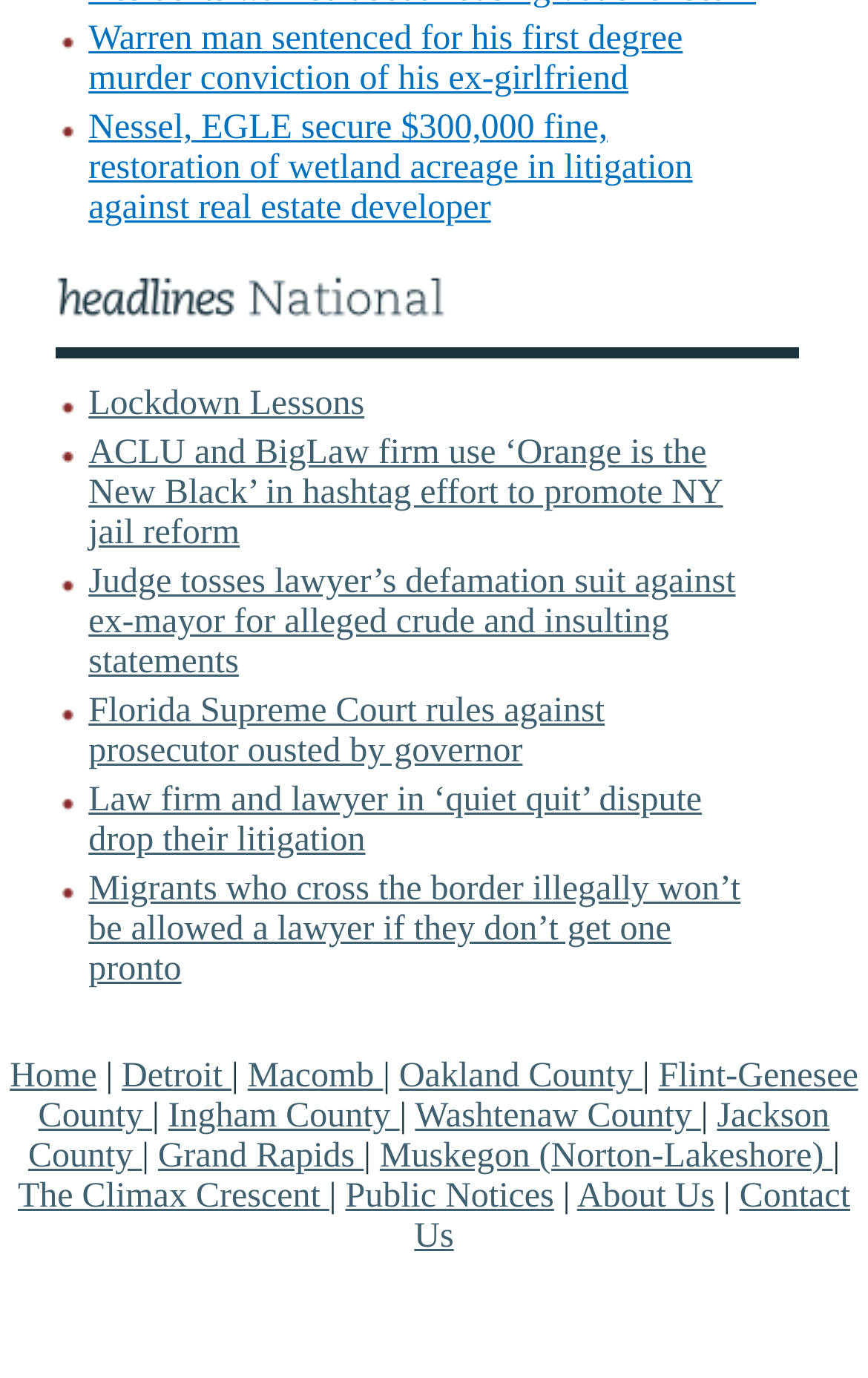Please find and report the bounding box coordinates of the element to click in order to perform the following action: "Explore news in Detroit". The coordinates should be expressed as four float numbers between 0 and 1, in the format [left, top, right, bottom].

[0.14, 0.767, 0.267, 0.795]